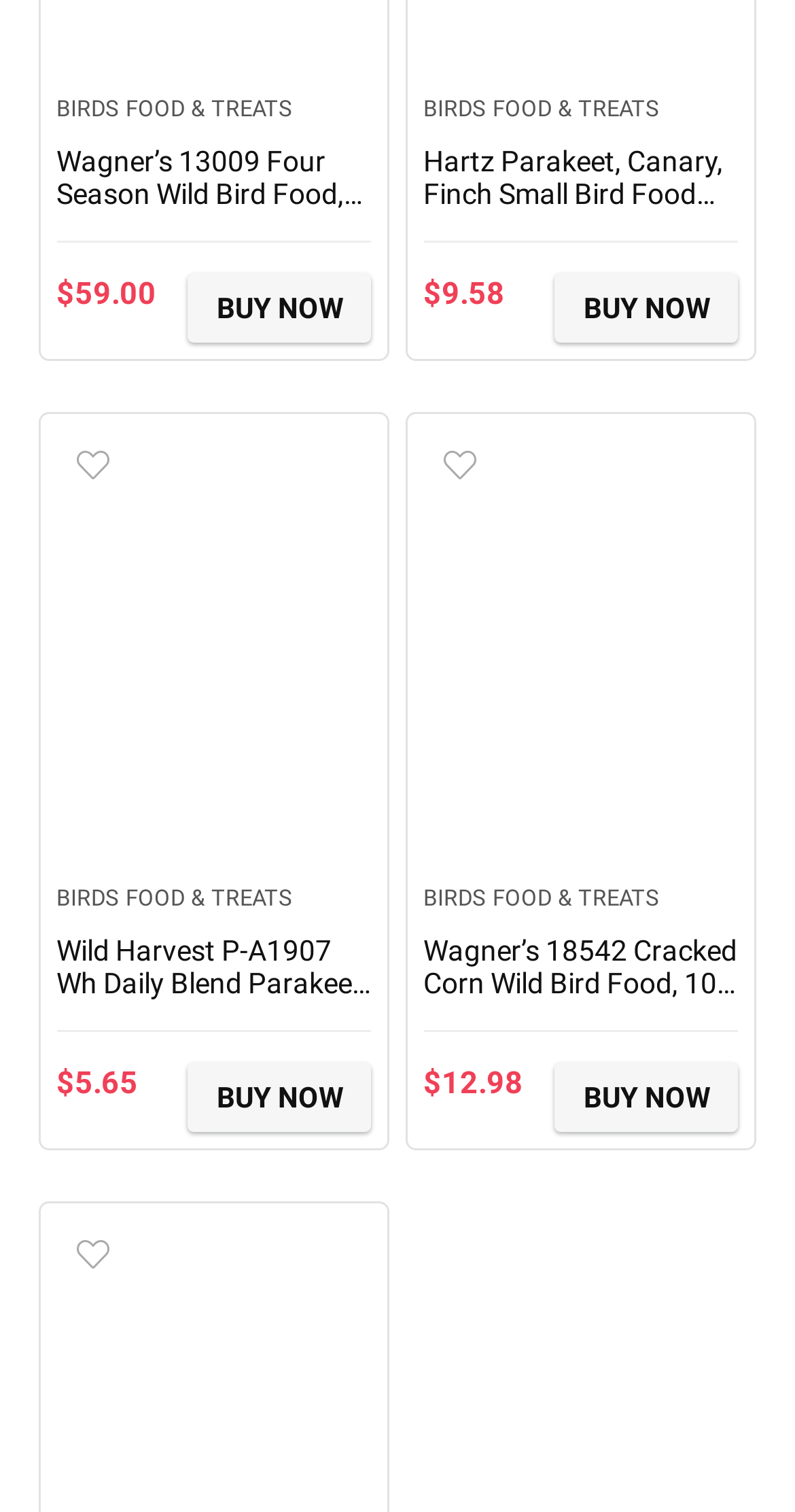Please find and report the bounding box coordinates of the element to click in order to perform the following action: "Purchase Wild Harvest P-A1907 Wh Daily Blend Parakeet 5No. Bag". The coordinates should be expressed as four float numbers between 0 and 1, in the format [left, top, right, bottom].

[0.237, 0.703, 0.468, 0.749]